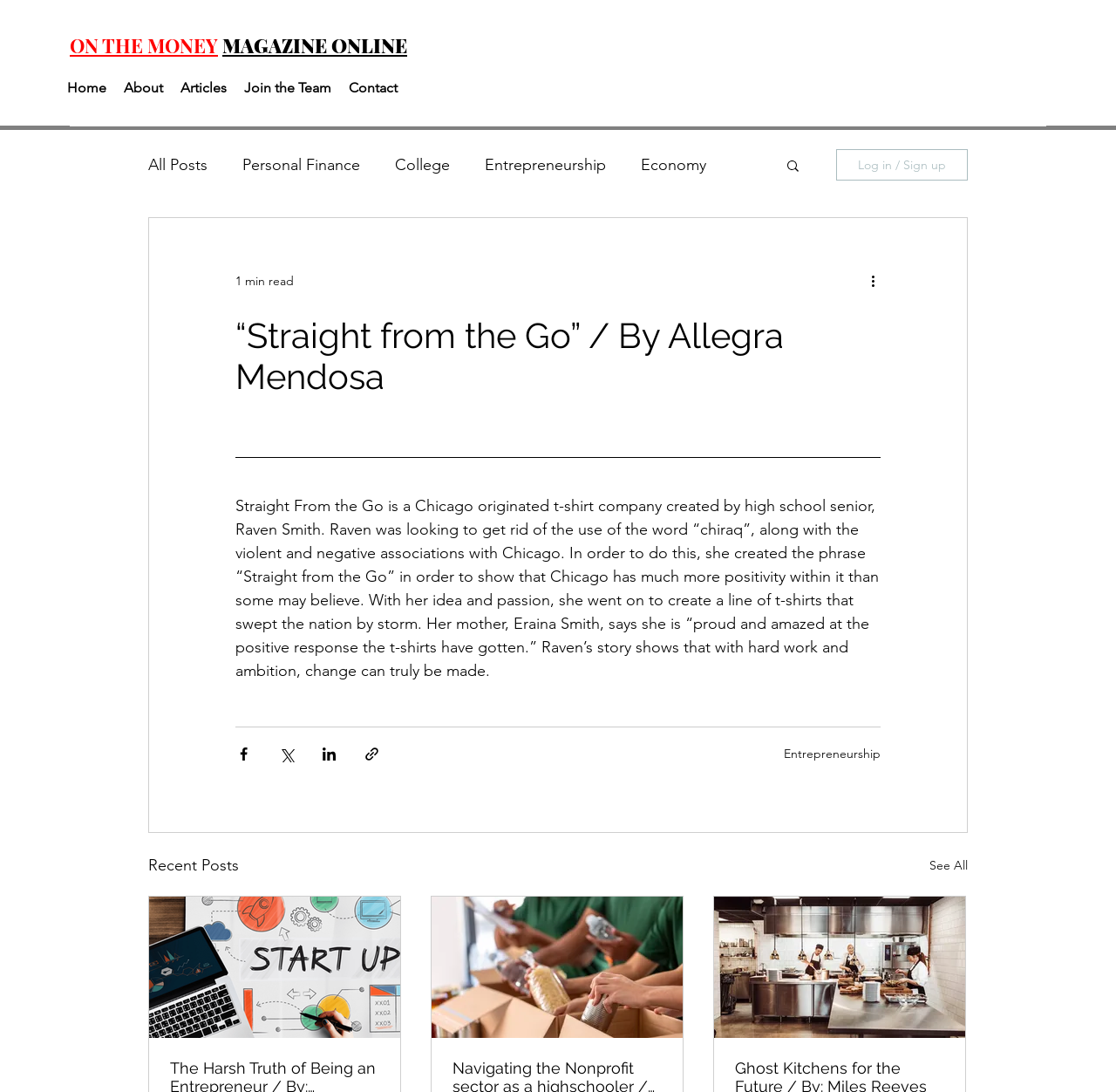How many categories are there in the blog section?
Using the picture, provide a one-word or short phrase answer.

9